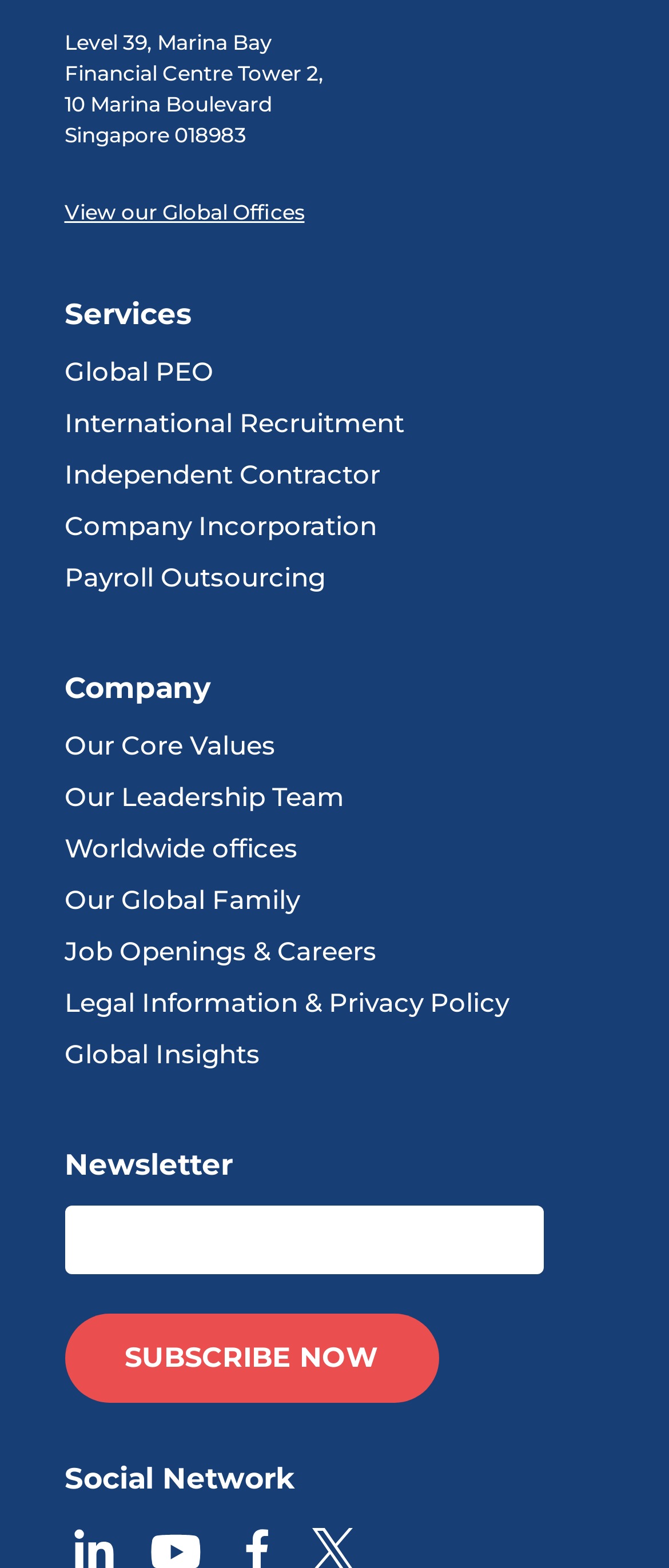What services are offered by the company?
Please provide a comprehensive answer based on the information in the image.

I found the services offered by the company by looking at the link elements on the page, which are categorized under the 'Services' heading. The services include Global PEO, International Recruitment, Independent Contractor, Company Incorporation, Payroll Outsourcing, and more.